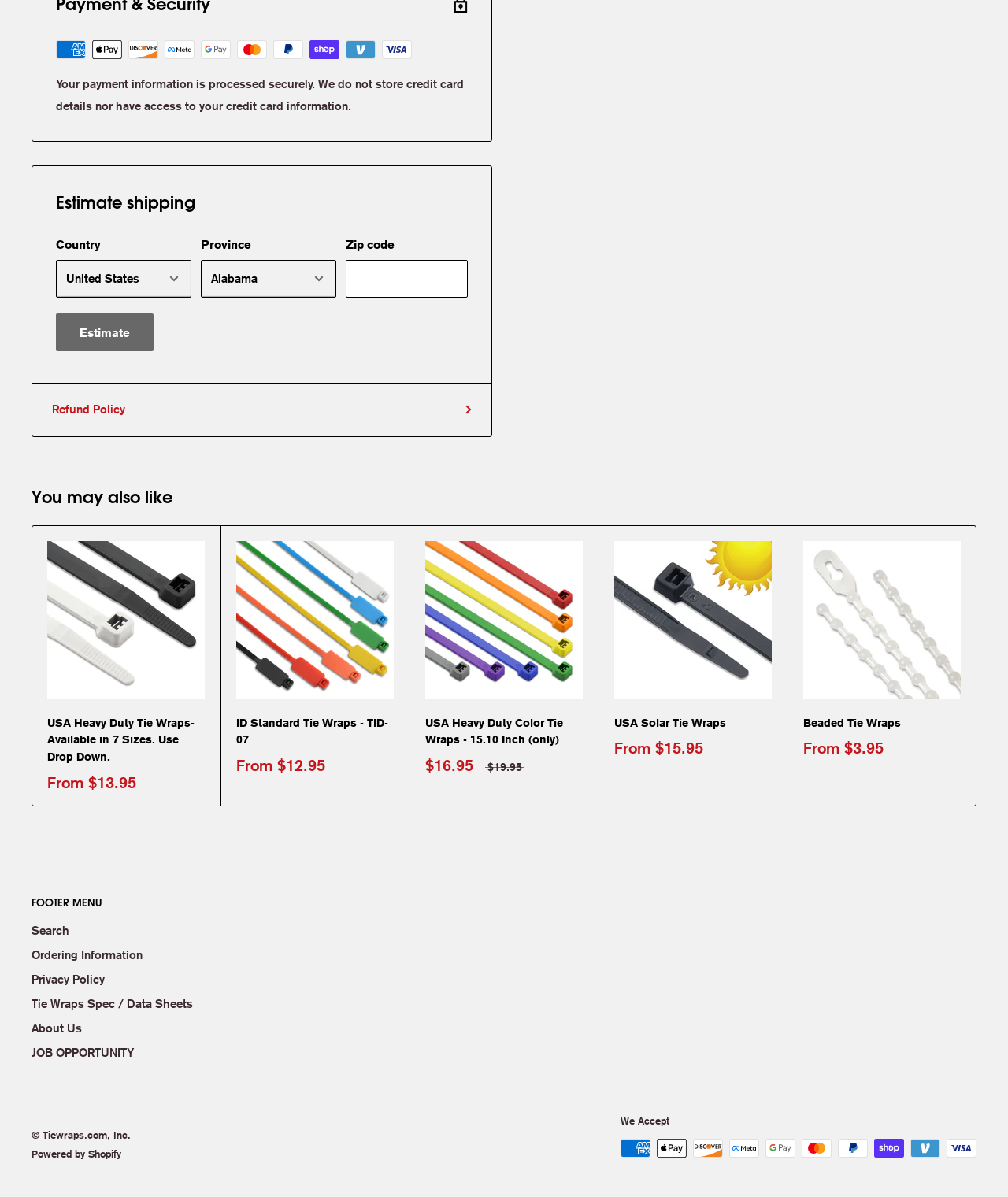Pinpoint the bounding box coordinates of the area that should be clicked to complete the following instruction: "Estimate shipping". The coordinates must be given as four float numbers between 0 and 1, i.e., [left, top, right, bottom].

[0.055, 0.262, 0.152, 0.293]